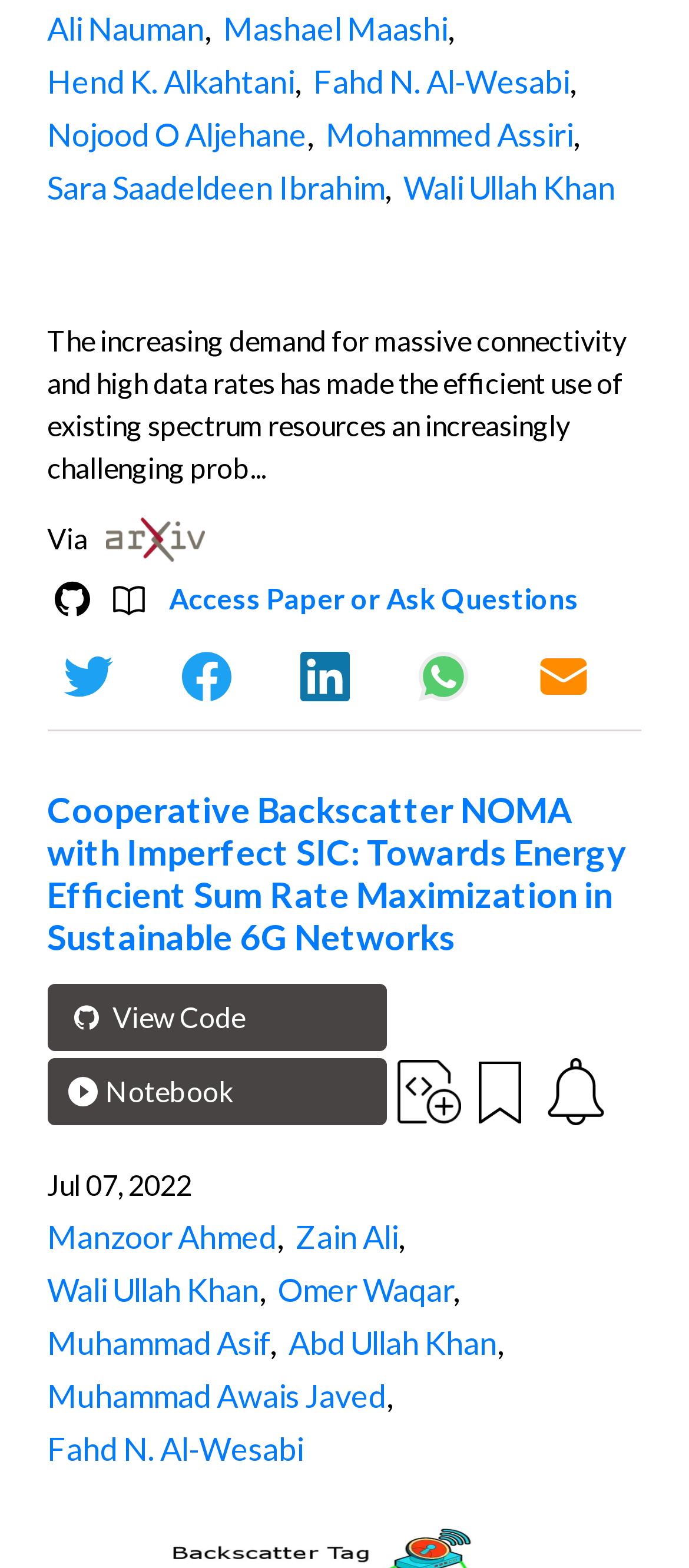Could you determine the bounding box coordinates of the clickable element to complete the instruction: "Play the notebook"? Provide the coordinates as four float numbers between 0 and 1, i.e., [left, top, right, bottom].

[0.068, 0.675, 0.561, 0.718]